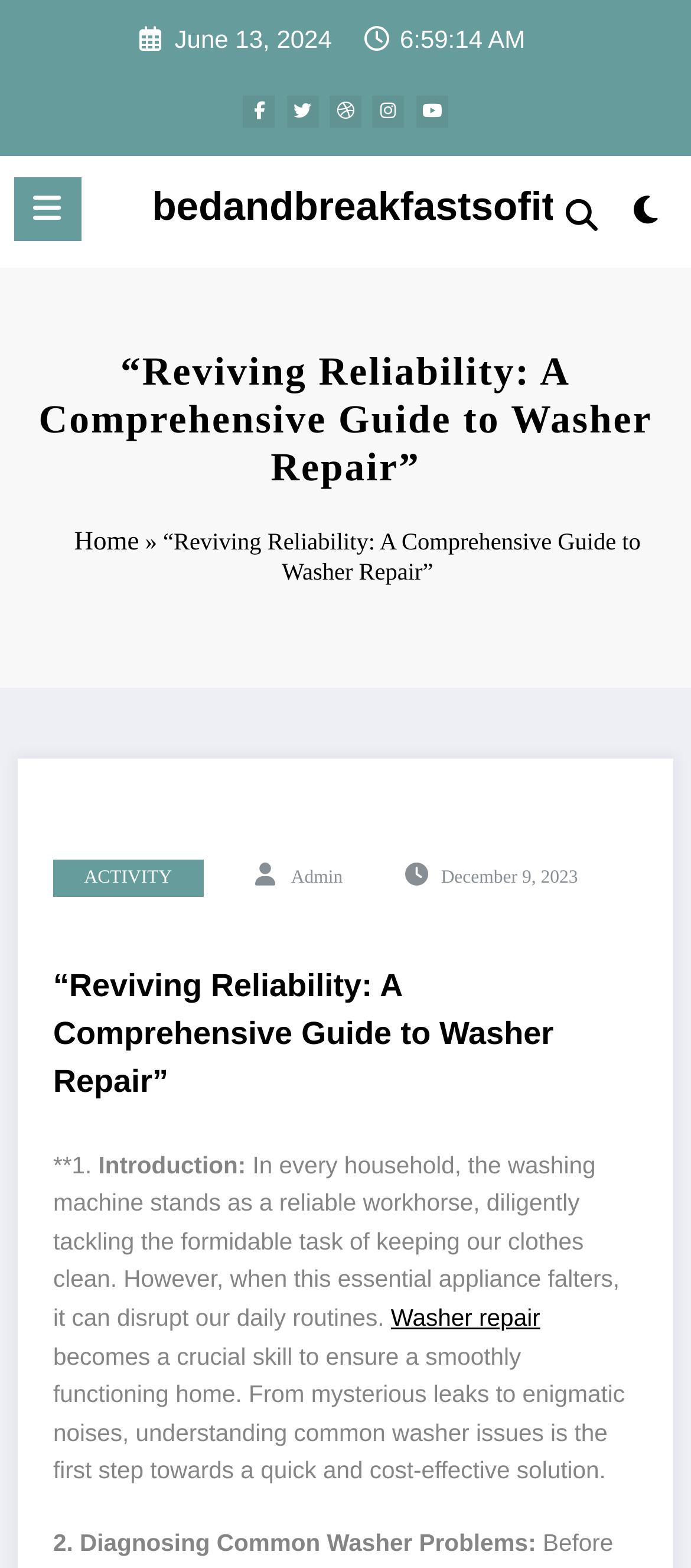What is the purpose of the washing machine?
Please answer the question with a single word or phrase, referencing the image.

keeping our clothes clean